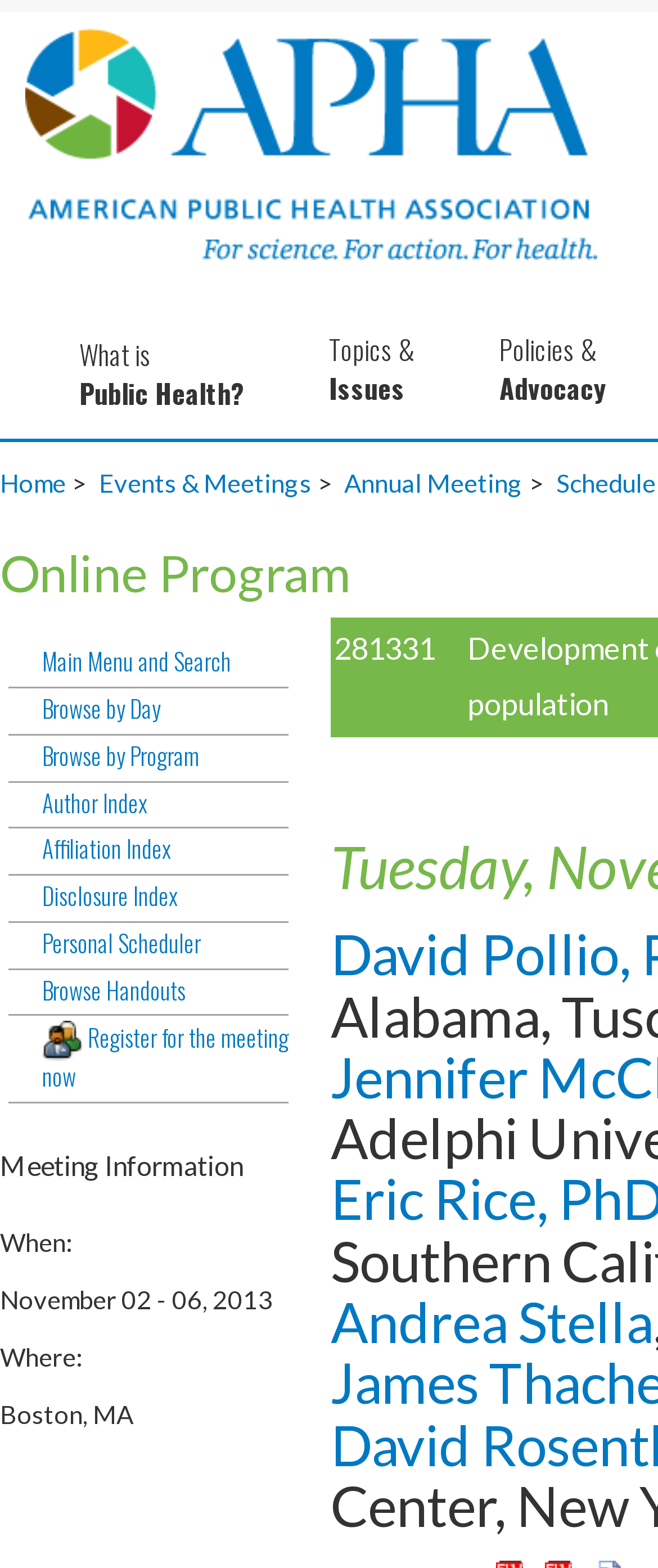How many images are there on the webpage?
Based on the screenshot, respond with a single word or phrase.

2